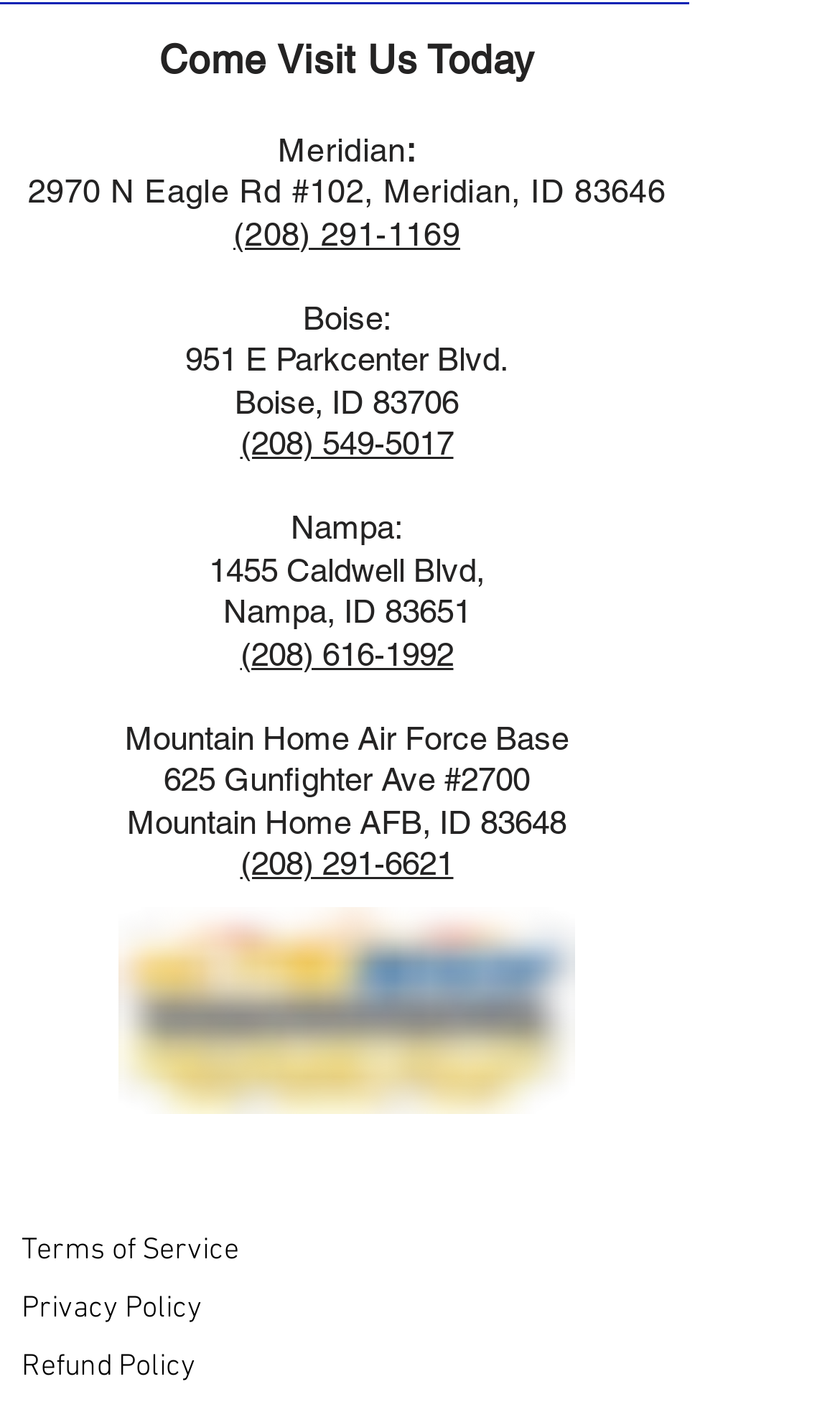Determine the bounding box coordinates (top-left x, top-left y, bottom-right x, bottom-right y) of the UI element described in the following text: aria-label="Instagram"

[0.431, 0.84, 0.521, 0.894]